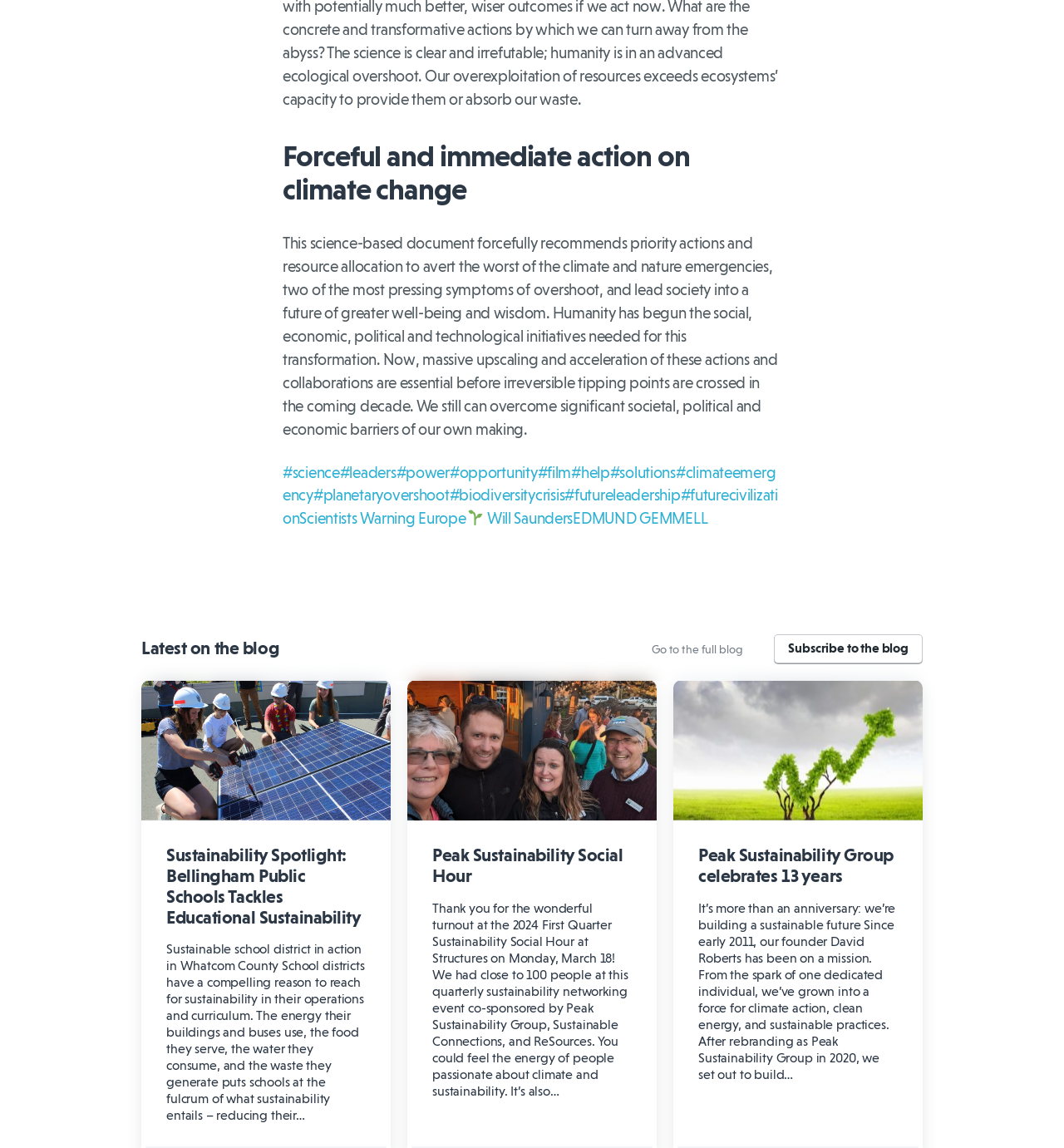Please identify the bounding box coordinates of the element's region that needs to be clicked to fulfill the following instruction: "Click on the link to read about the climate emergency". The bounding box coordinates should consist of four float numbers between 0 and 1, i.e., [left, top, right, bottom].

[0.266, 0.404, 0.729, 0.439]